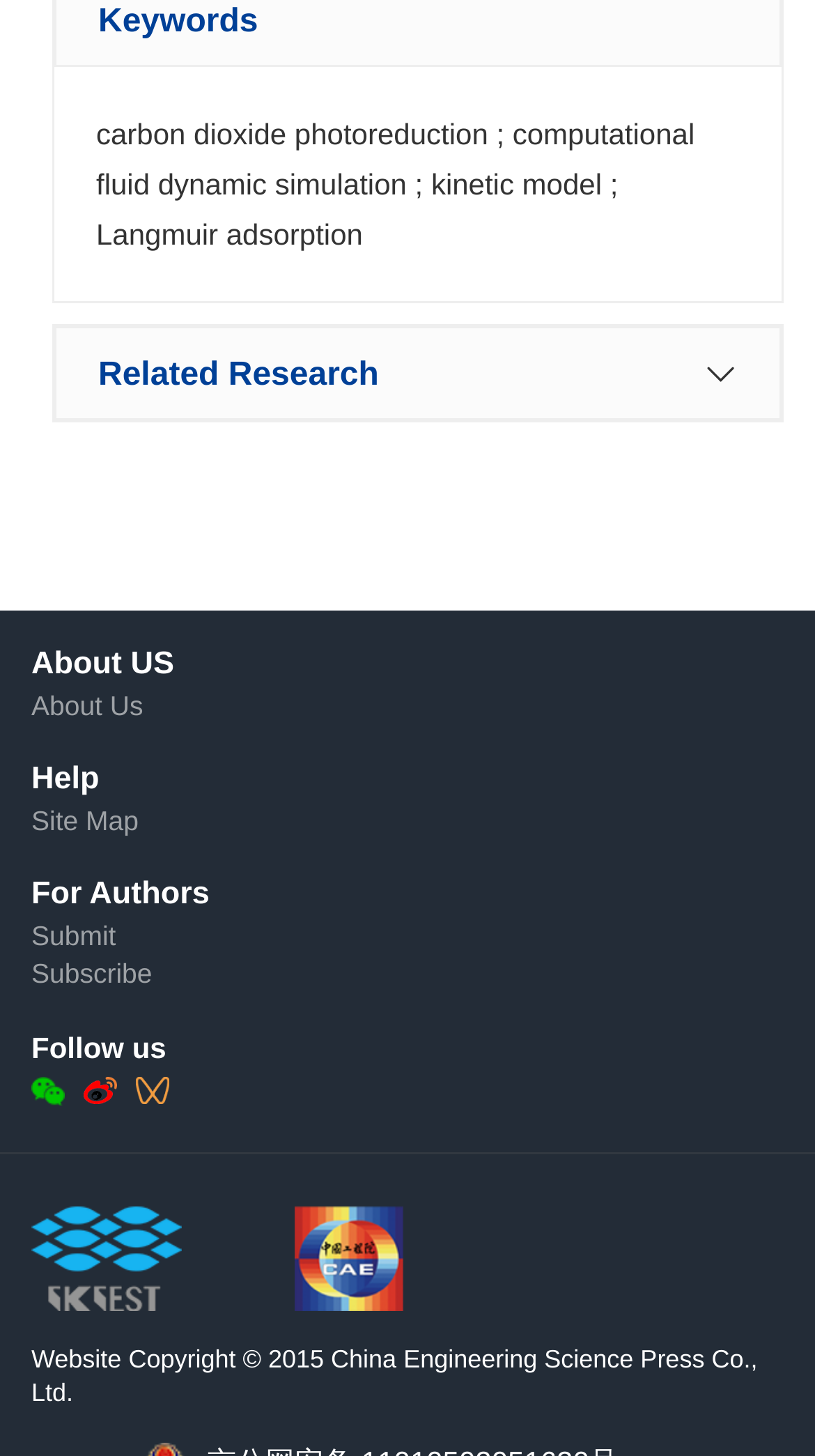What is the copyright year of the website?
Use the information from the screenshot to give a comprehensive response to the question.

The copyright year of the website is 2015, which is mentioned in the static text element at the bottom of the webpage with a bounding box of [0.038, 0.923, 0.929, 0.966].